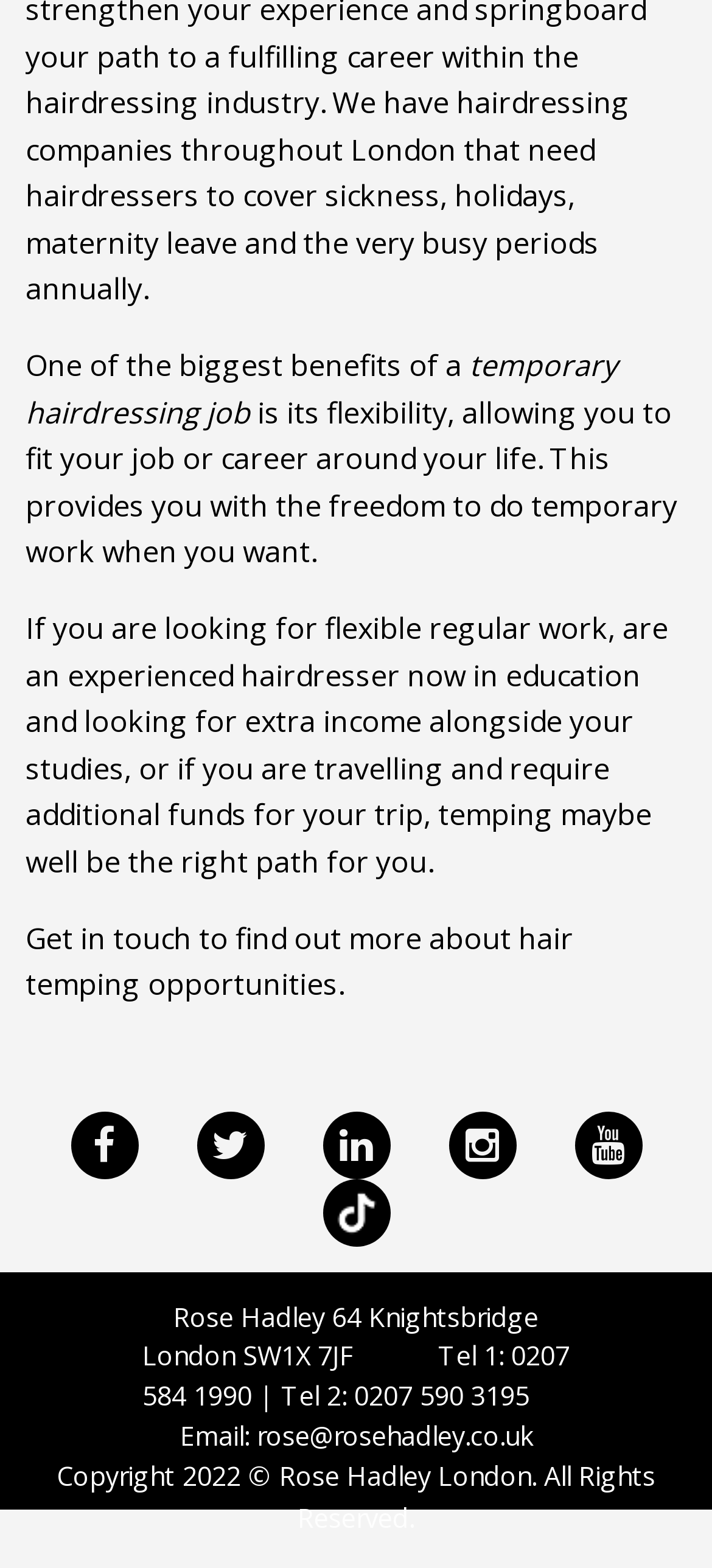Determine the bounding box coordinates for the clickable element to execute this instruction: "Click the Twitter link". Provide the coordinates as four float numbers between 0 and 1, i.e., [left, top, right, bottom].

[0.276, 0.71, 0.381, 0.736]